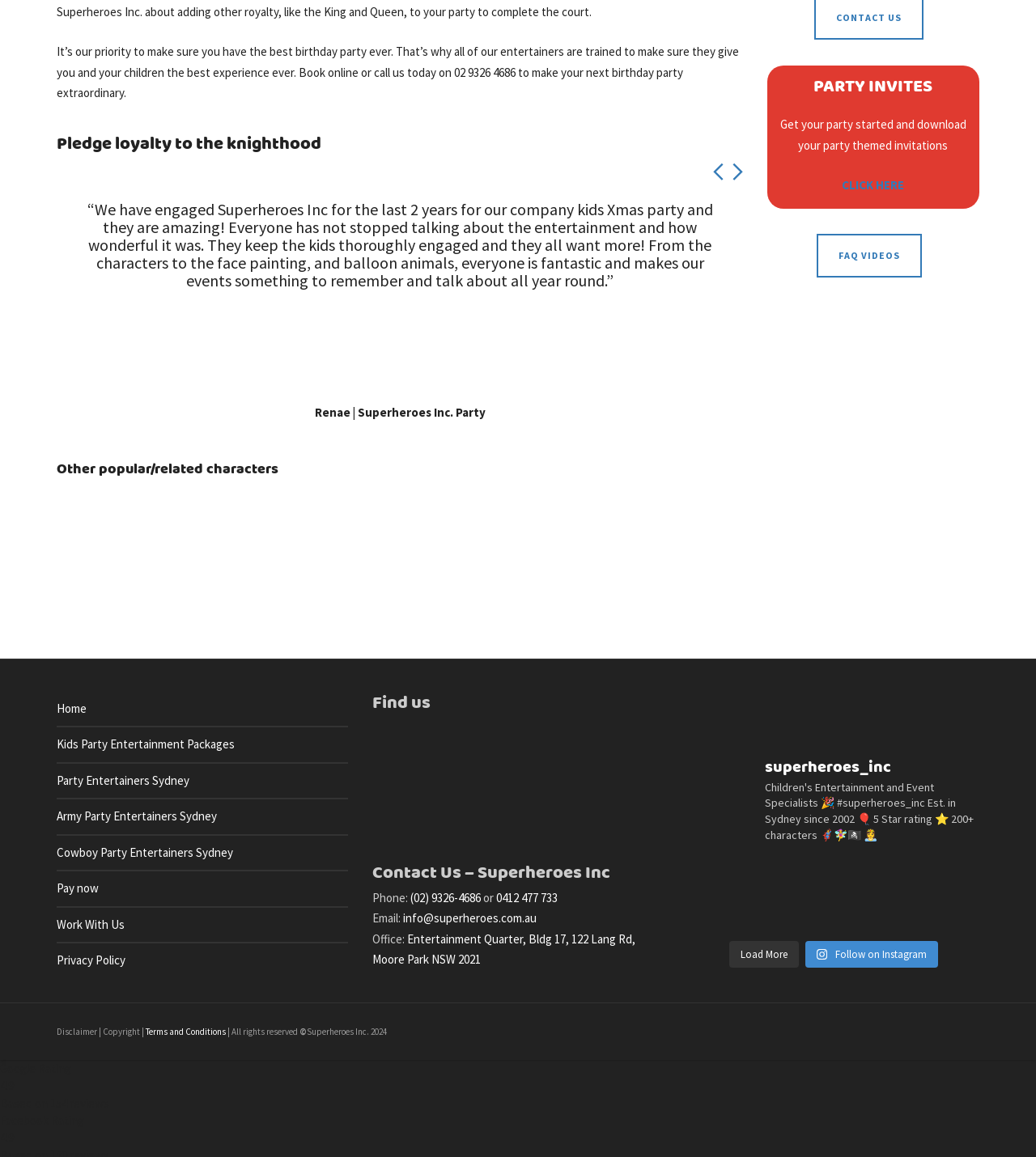What is the phone number to book a party?
Please use the visual content to give a single word or phrase answer.

(02) 9326-4686